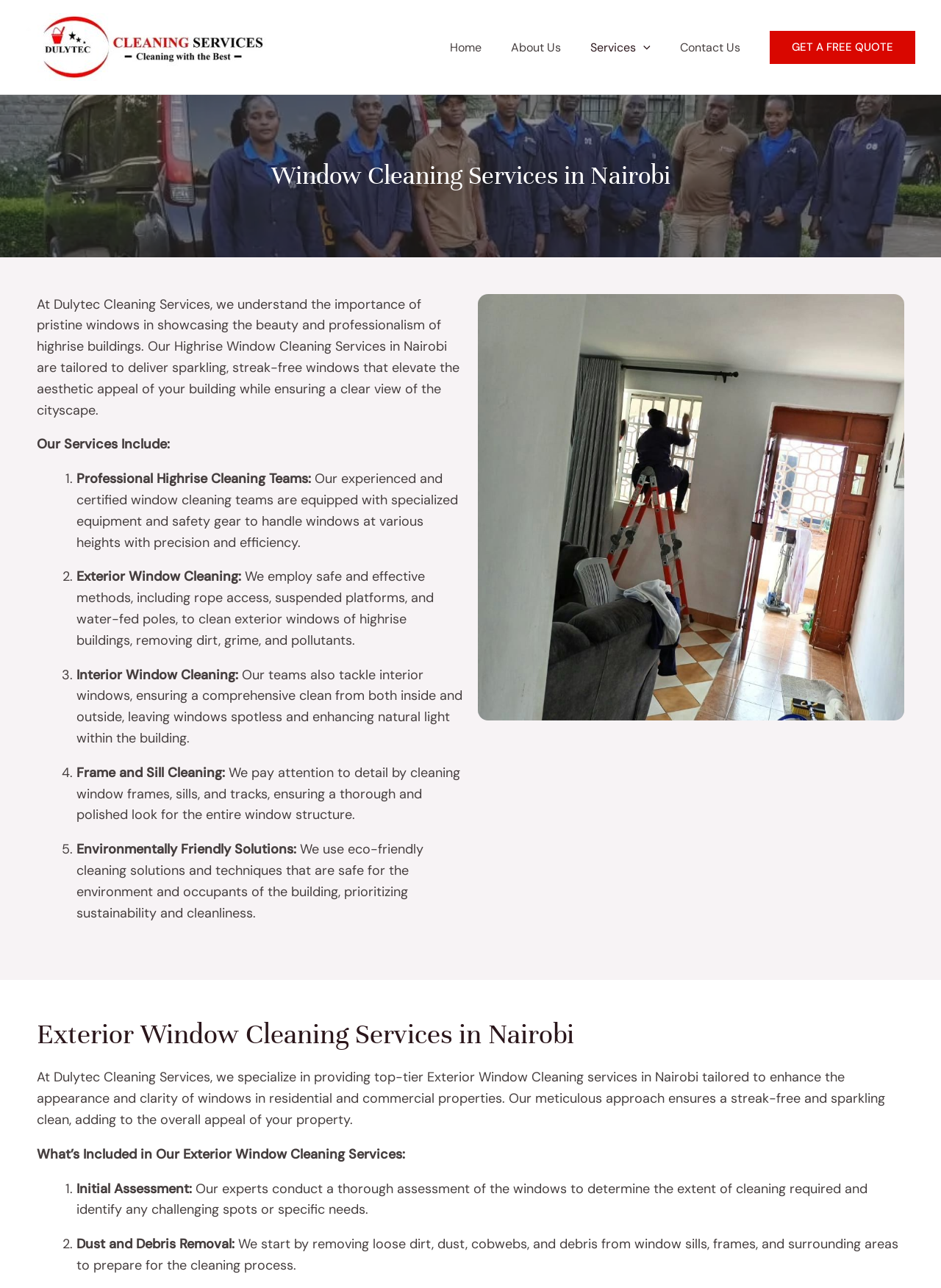Answer the question with a brief word or phrase:
What services are included in highrise window cleaning?

5 services